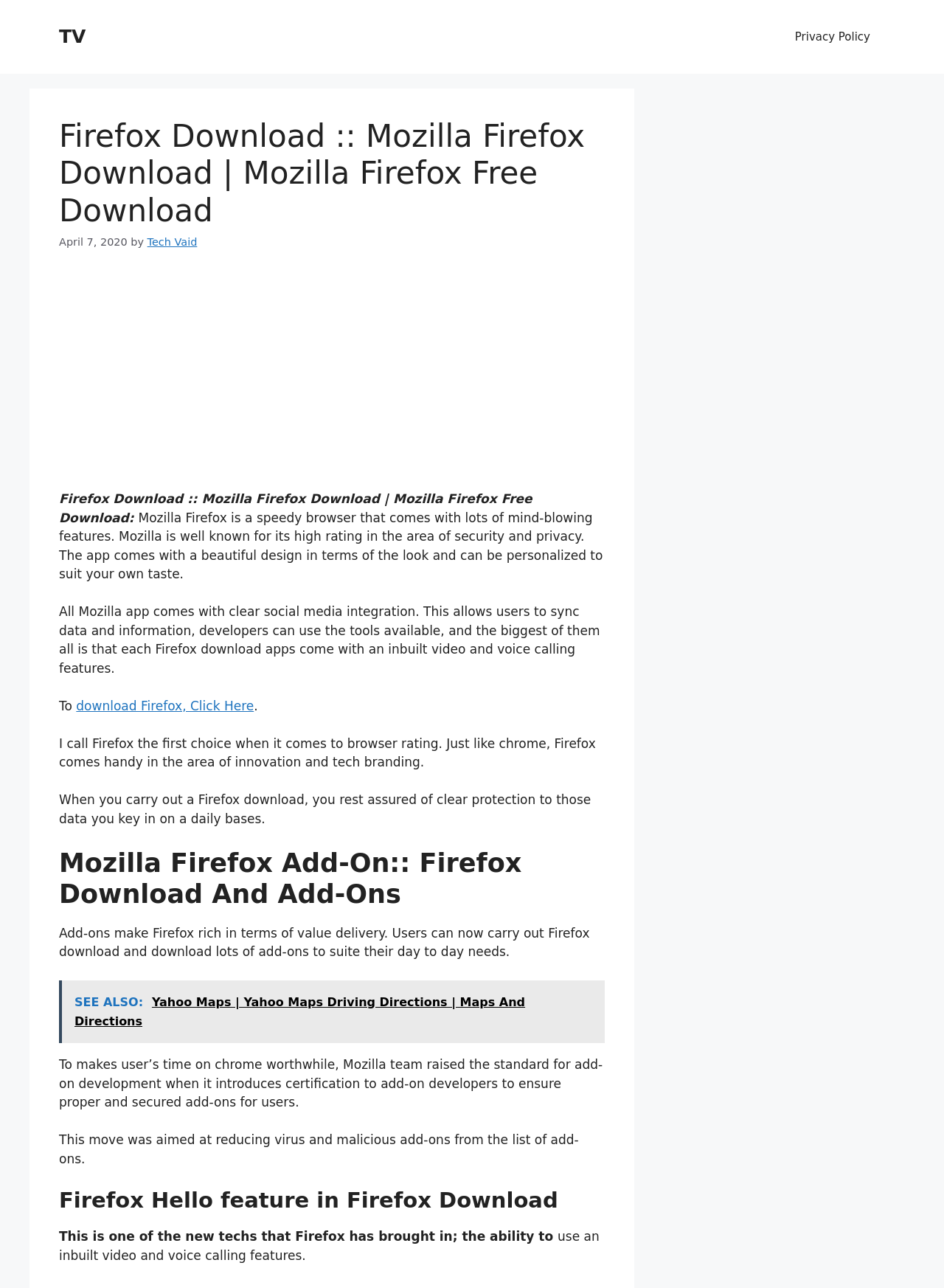Use a single word or phrase to answer the question:
What is the date of the article?

April 7, 2020